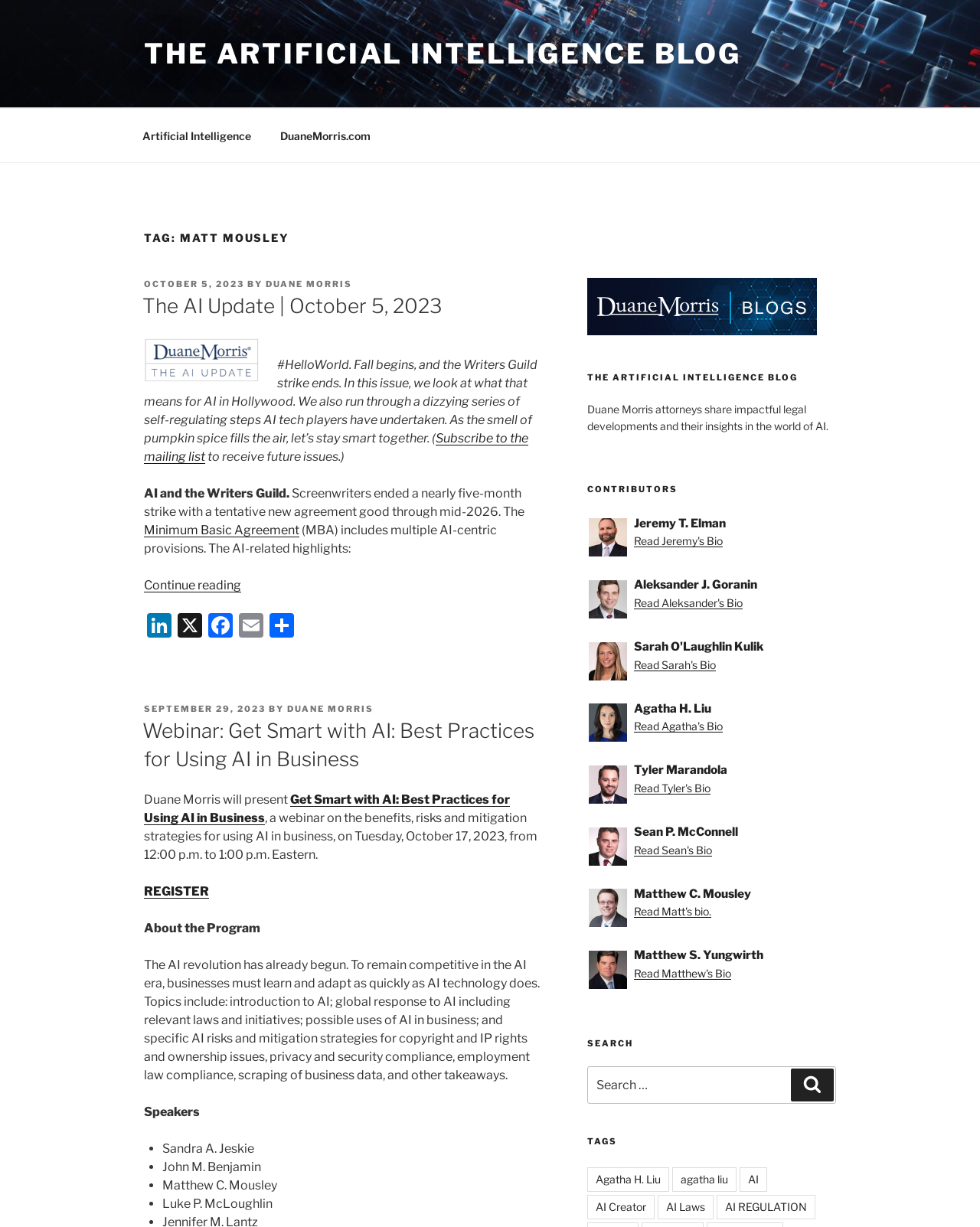Find the primary header on the webpage and provide its text.

TAG: MATT MOUSLEY